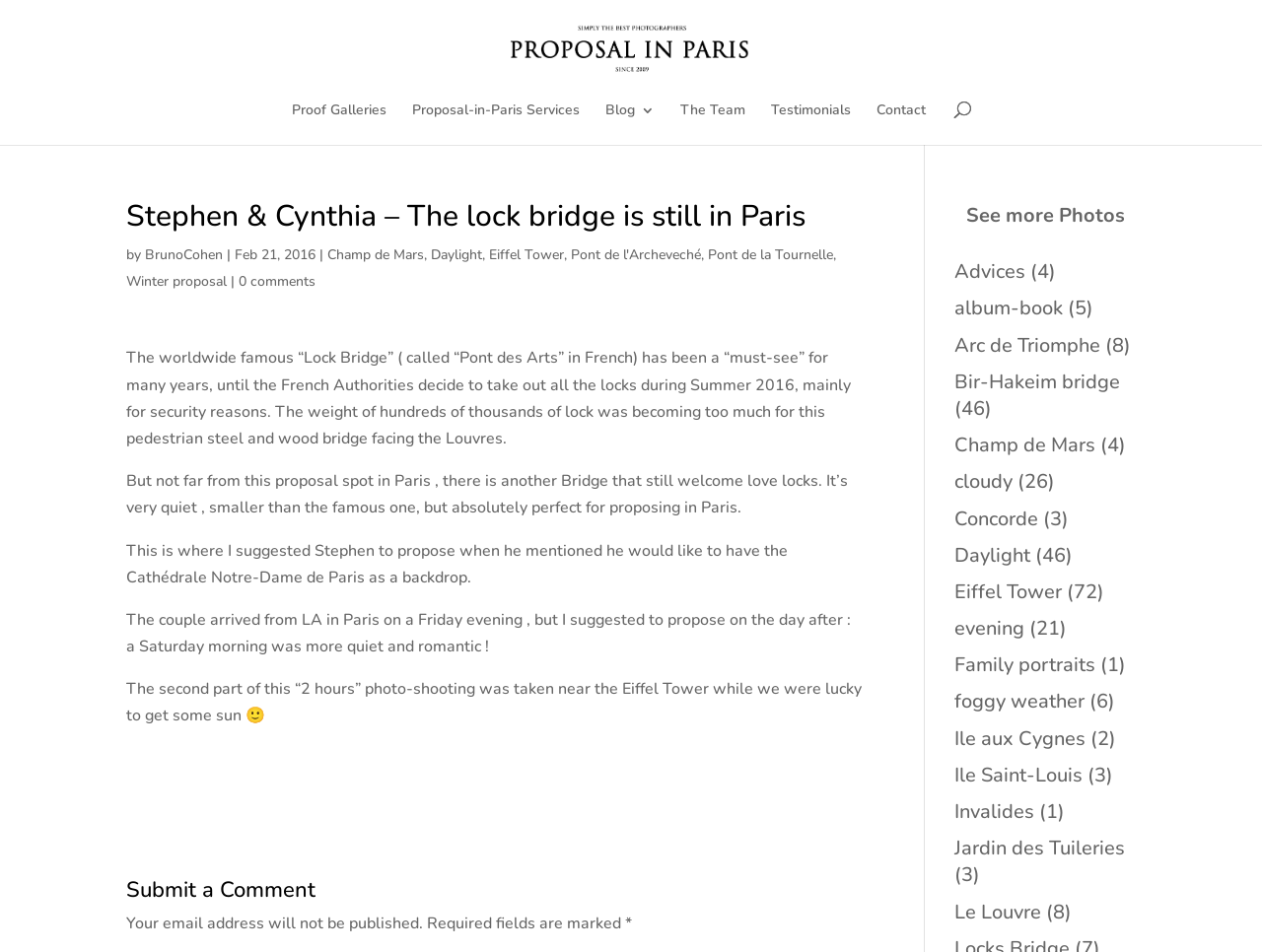Extract the heading text from the webpage.

Stephen & Cynthia – The lock bridge is still in Paris